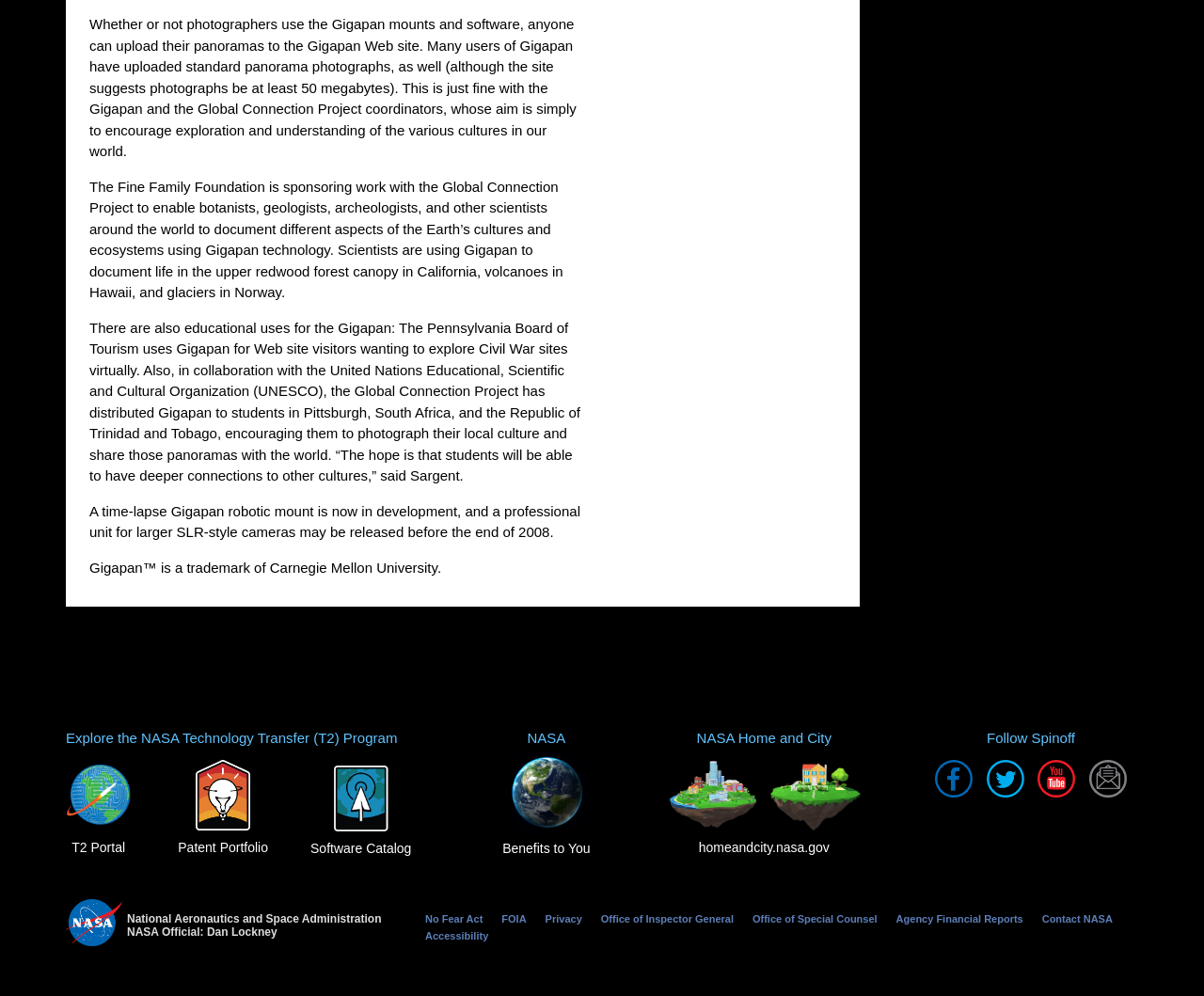Based on what you see in the screenshot, provide a thorough answer to this question: What is Gigapan used for?

According to the webpage, Gigapan is used to document different aspects of the Earth's cultures and ecosystems, such as life in the upper redwood forest canopy in California, volcanoes in Hawaii, and glaciers in Norway.